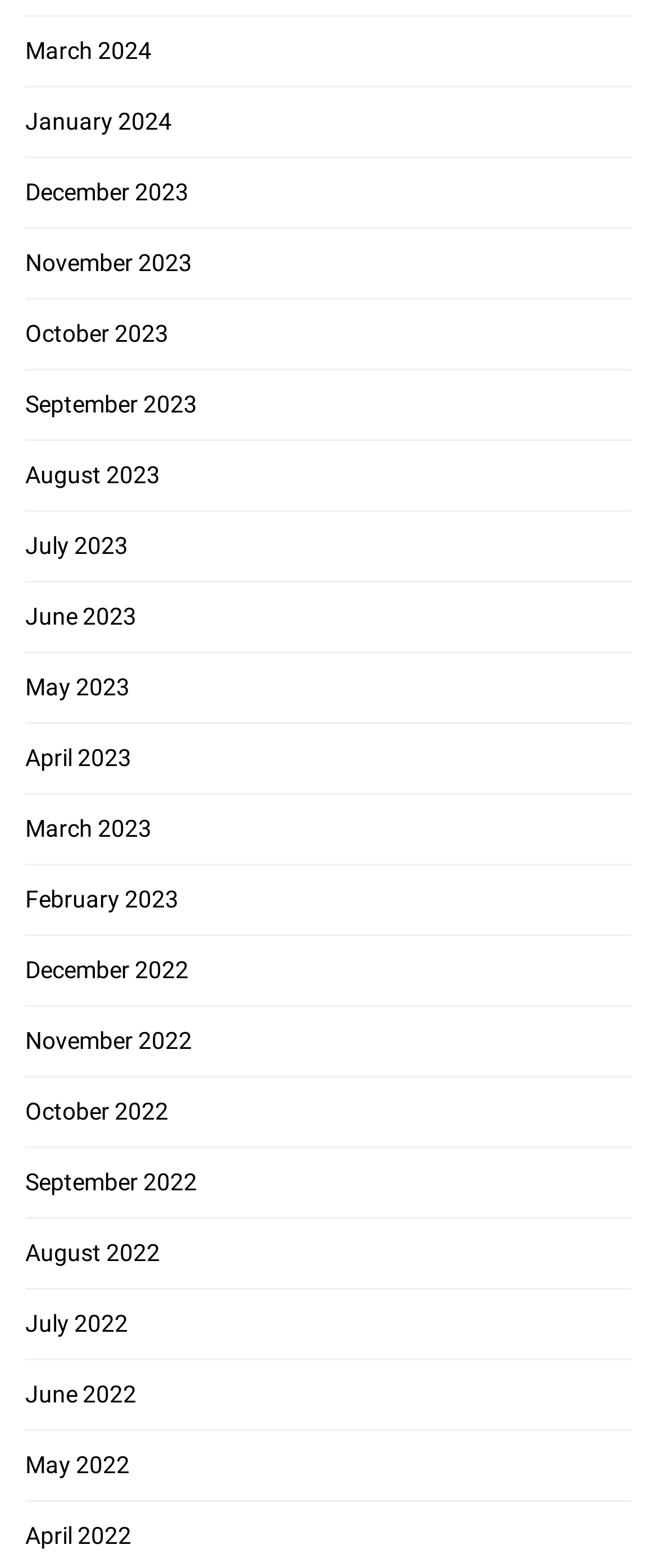Determine the bounding box coordinates of the region to click in order to accomplish the following instruction: "Access November 2023". Provide the coordinates as four float numbers between 0 and 1, specifically [left, top, right, bottom].

[0.038, 0.159, 0.292, 0.177]